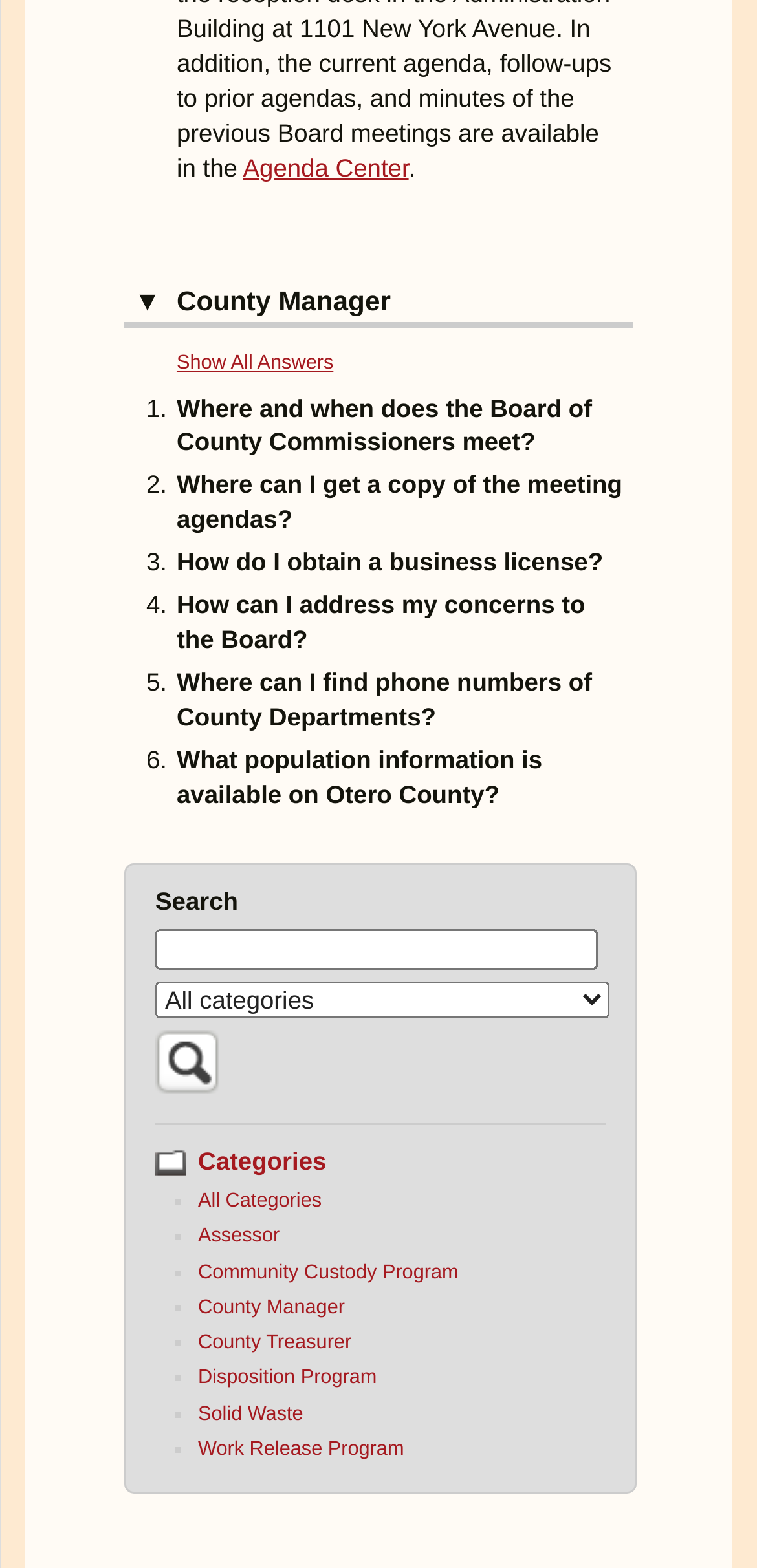Please locate the bounding box coordinates of the element that needs to be clicked to achieve the following instruction: "Filter by 'County Manager' category". The coordinates should be four float numbers between 0 and 1, i.e., [left, top, right, bottom].

[0.261, 0.827, 0.456, 0.841]